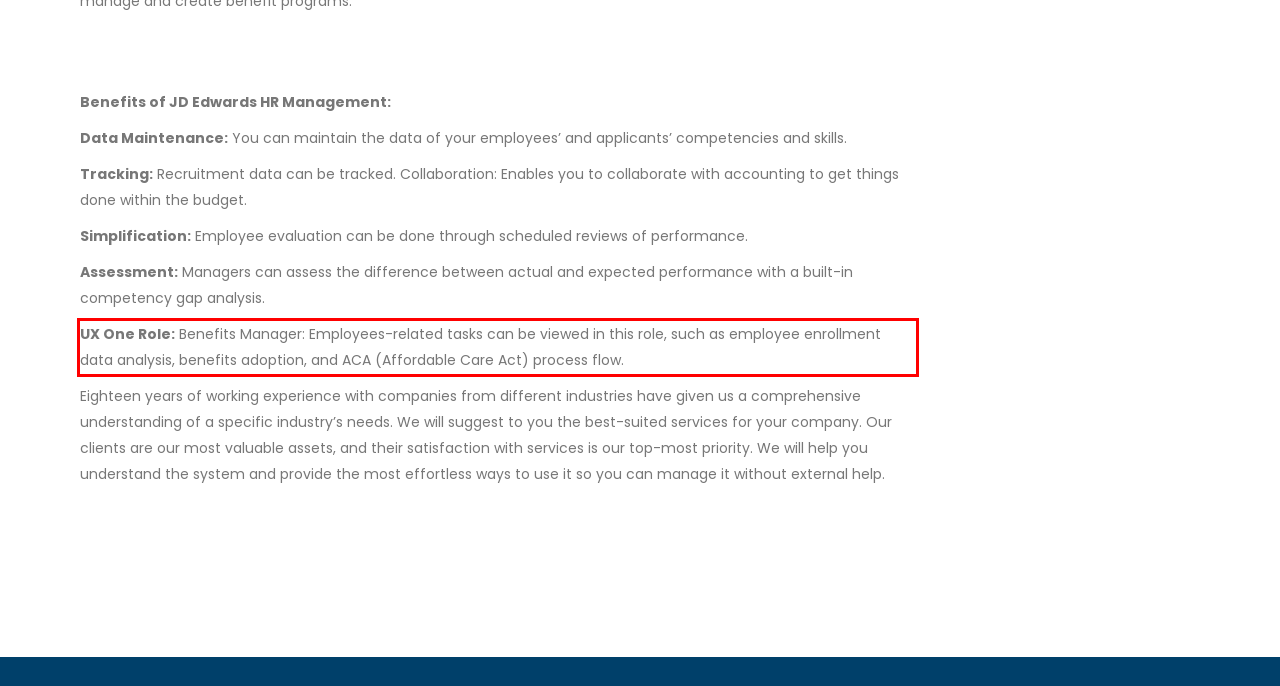Analyze the webpage screenshot and use OCR to recognize the text content in the red bounding box.

UX One Role: Benefits Manager: Employees-related tasks can be viewed in this role, such as employee enrollment data analysis, benefits adoption, and ACA (Affordable Care Act) process flow.